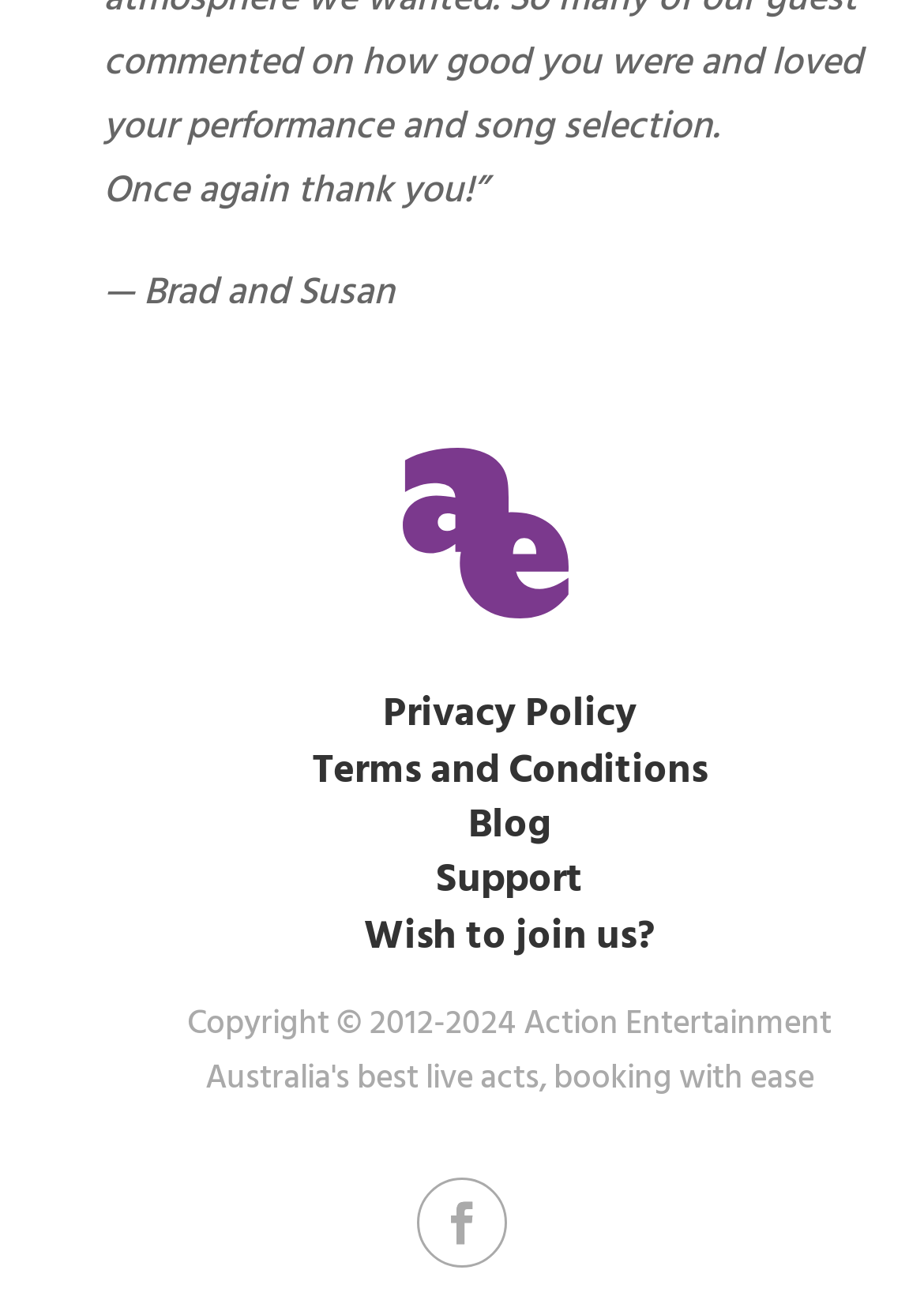What is the year range of the copyright?
Using the visual information from the image, give a one-word or short-phrase answer.

2012-2024